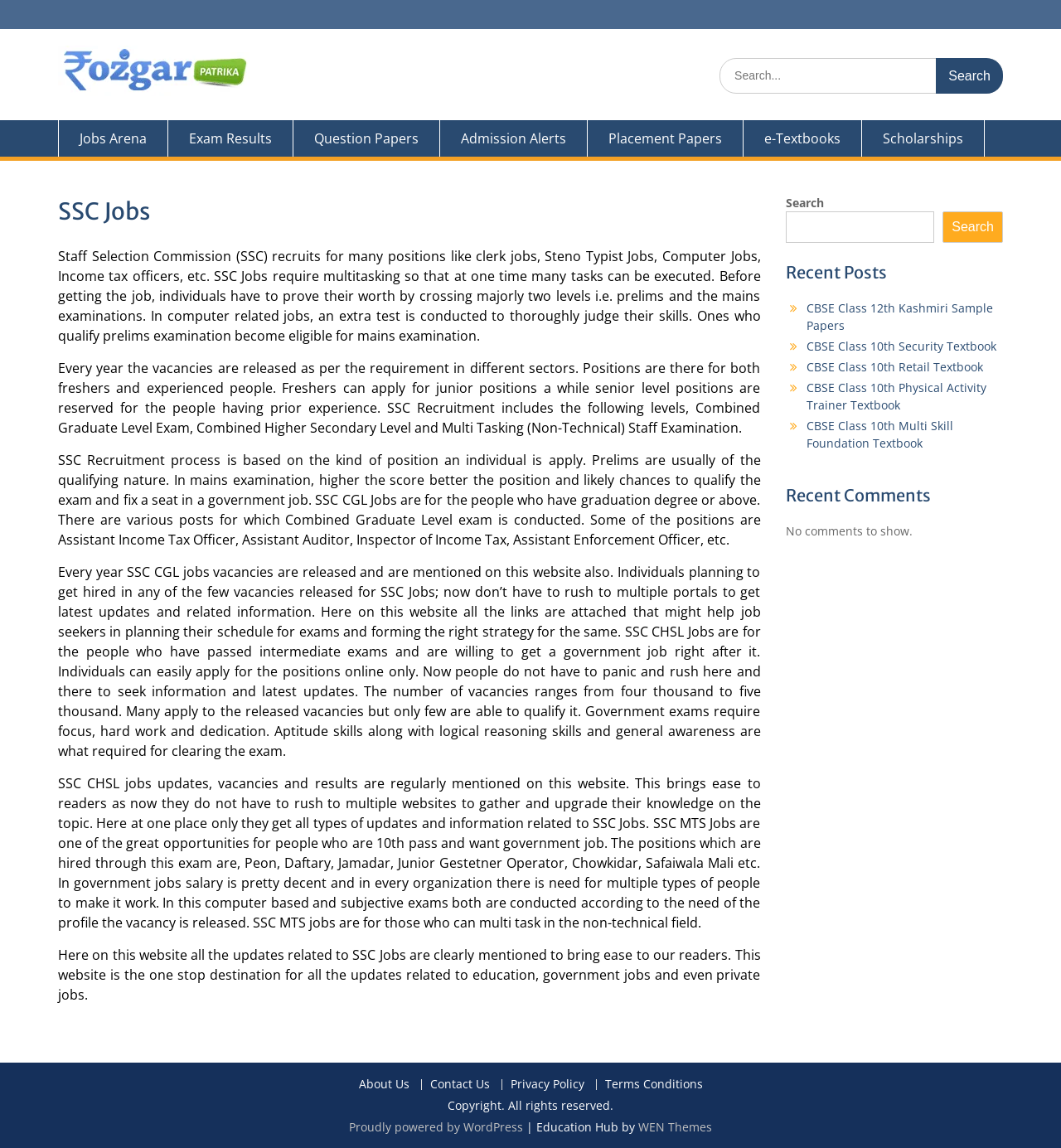Locate the bounding box coordinates of the element I should click to achieve the following instruction: "View Exam Results".

[0.159, 0.105, 0.277, 0.136]